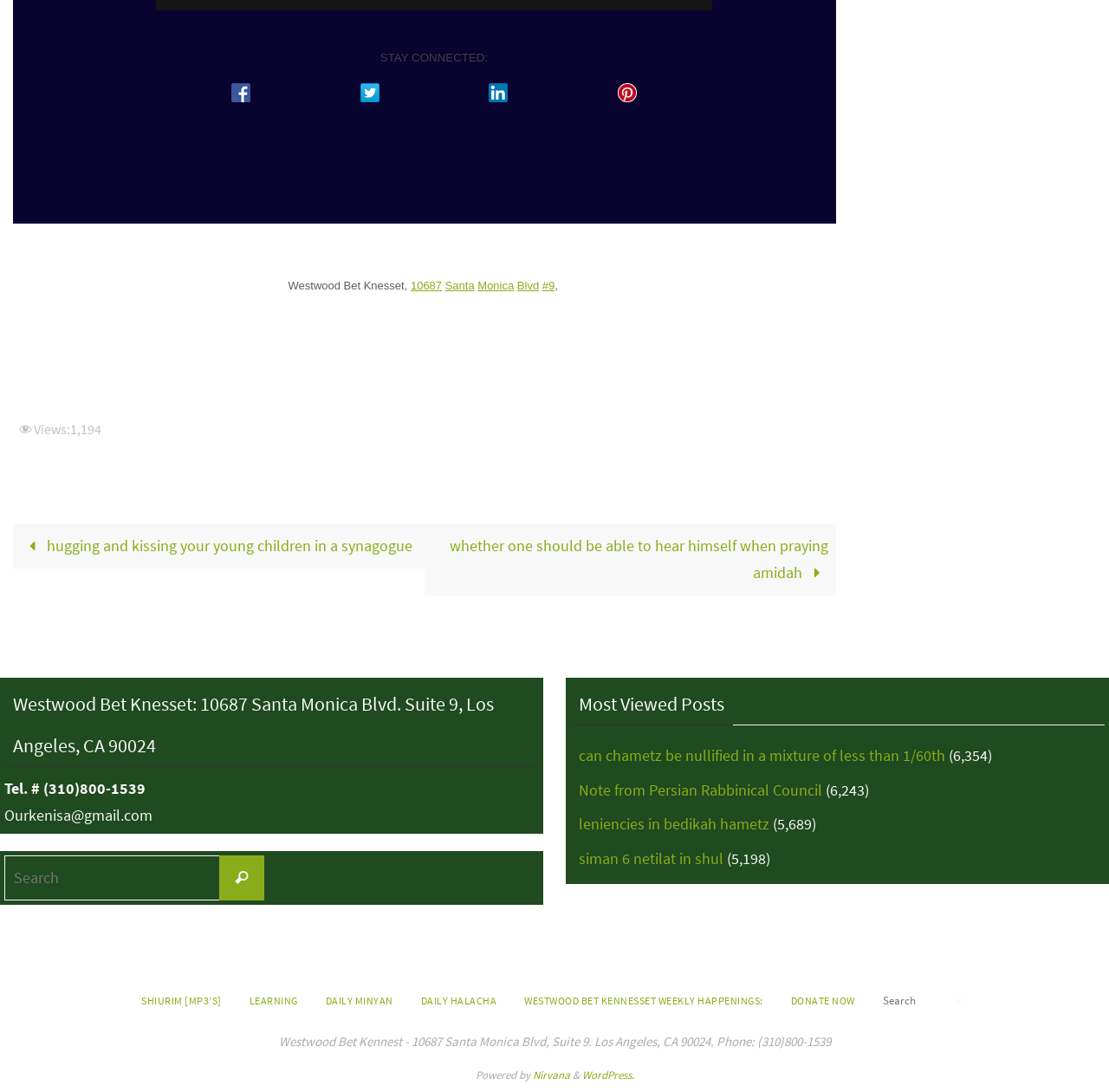Answer the following query with a single word or phrase:
What is the email address of the synagogue?

Ourkenisa@gmail.com